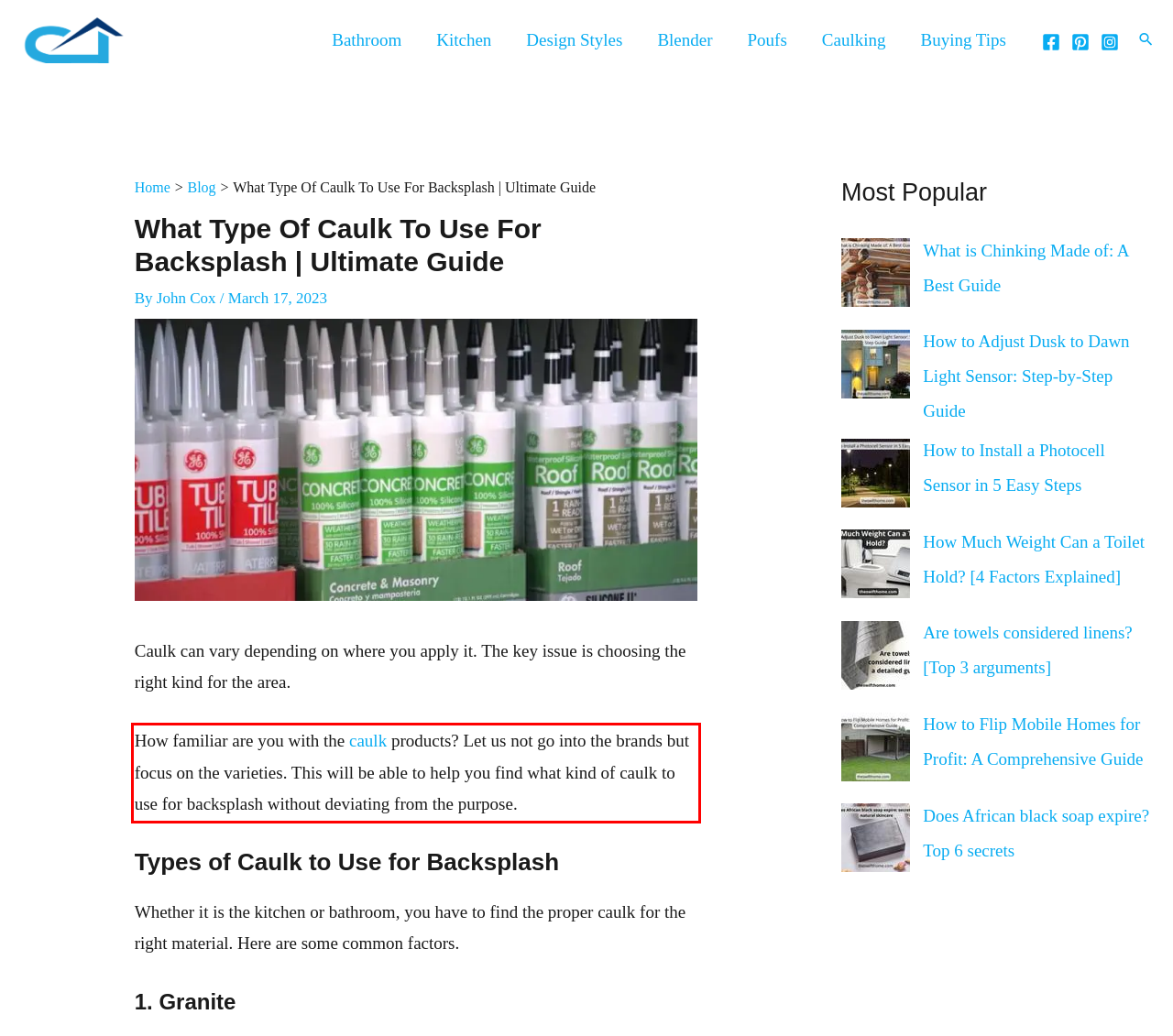Analyze the screenshot of the webpage and extract the text from the UI element that is inside the red bounding box.

How familiar are you with the caulk products? Let us not go into the brands but focus on the varieties. This will be able to help you find what kind of caulk to use for backsplash without deviating from the purpose.